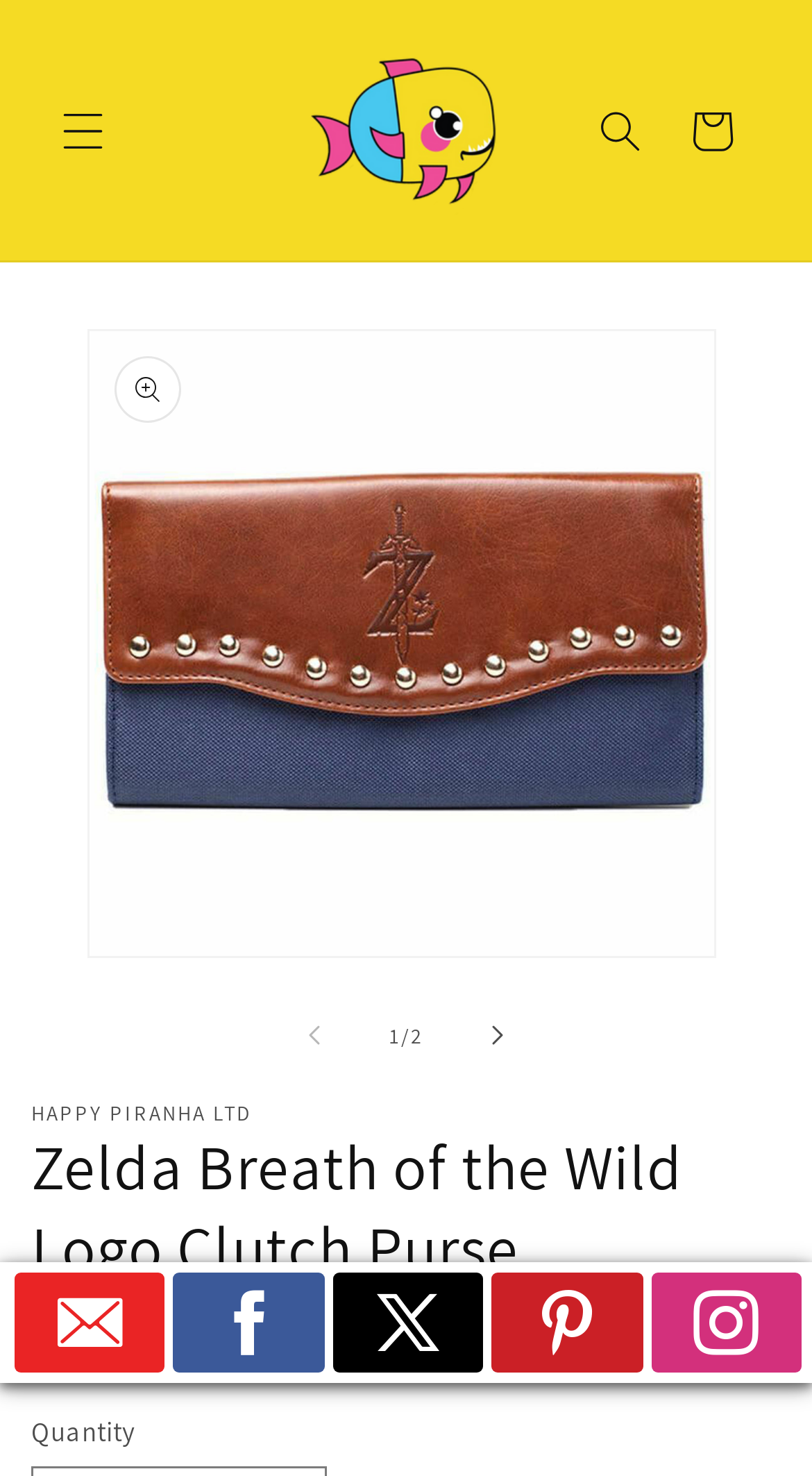Determine the bounding box coordinates for the UI element described. Format the coordinates as (top-left x, top-left y, bottom-right x, bottom-right y) and ensure all values are between 0 and 1. Element description: parent_node: Cart

[0.363, 0.014, 0.632, 0.162]